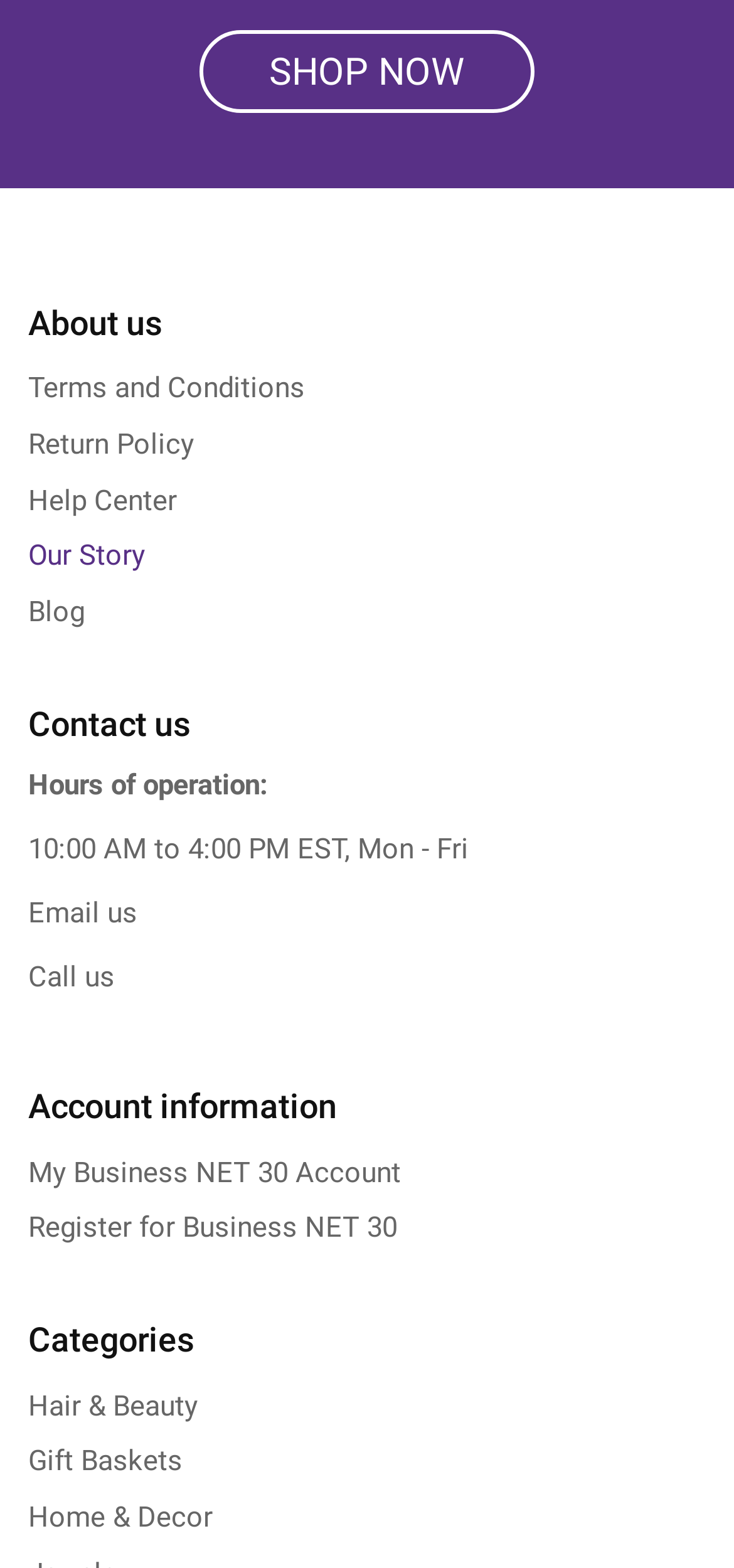Determine the coordinates of the bounding box for the clickable area needed to execute this instruction: "Read About us".

[0.038, 0.192, 0.962, 0.22]